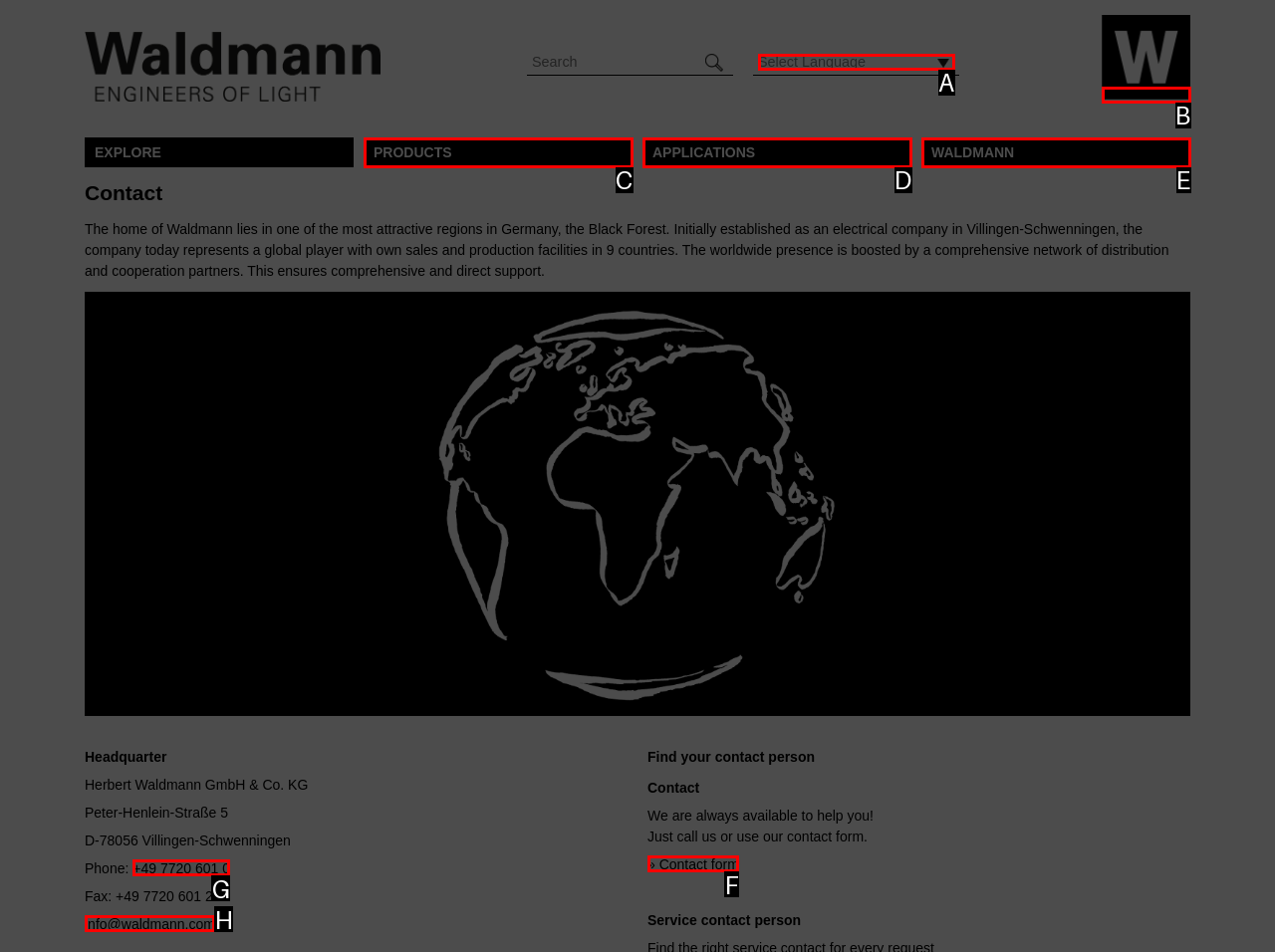Determine the HTML element that best aligns with the description: » Contact form
Answer with the appropriate letter from the listed options.

F